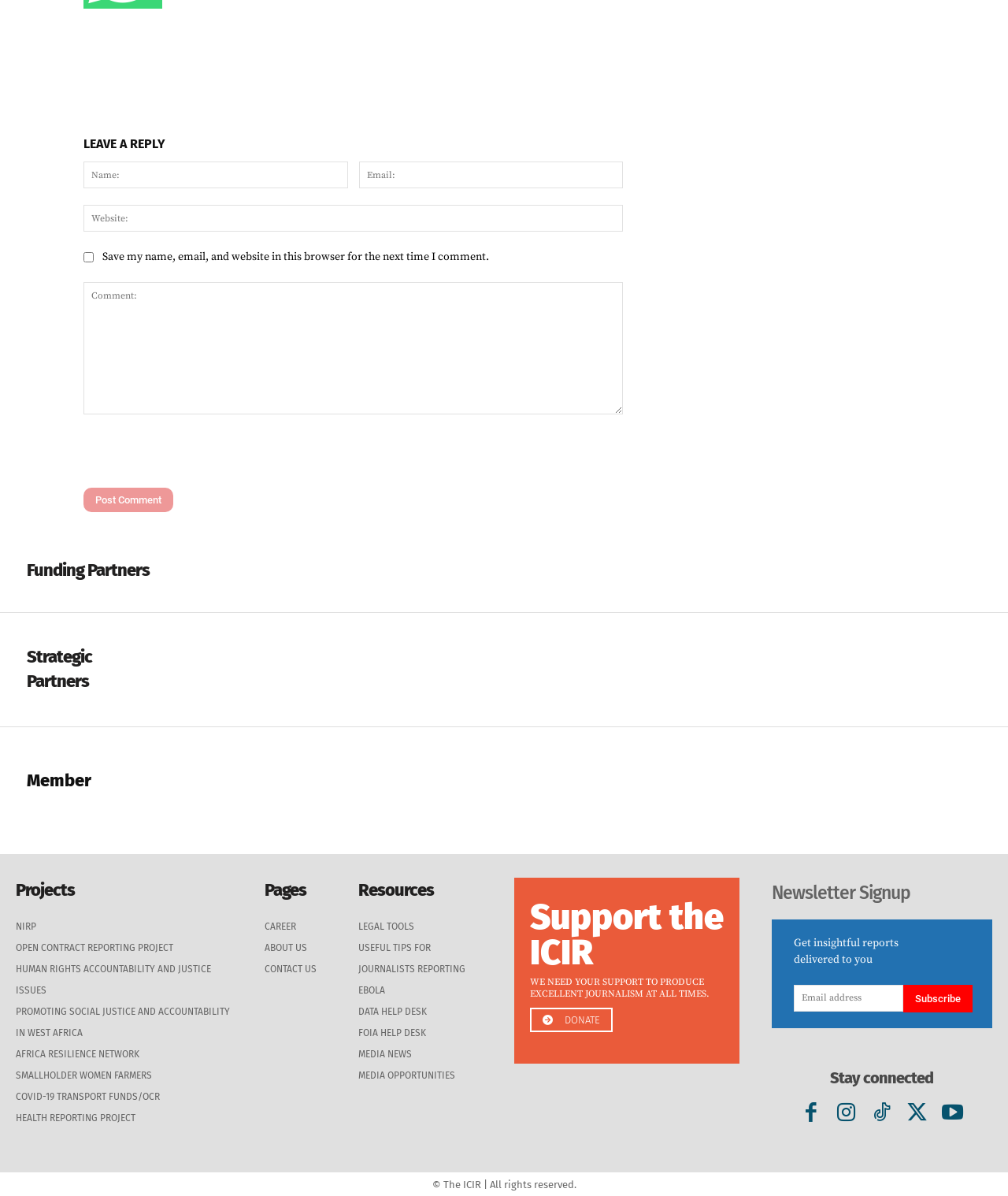Provide a one-word or short-phrase answer to the question:
What is the function of the 'Subscribe' button?

Newsletter subscription